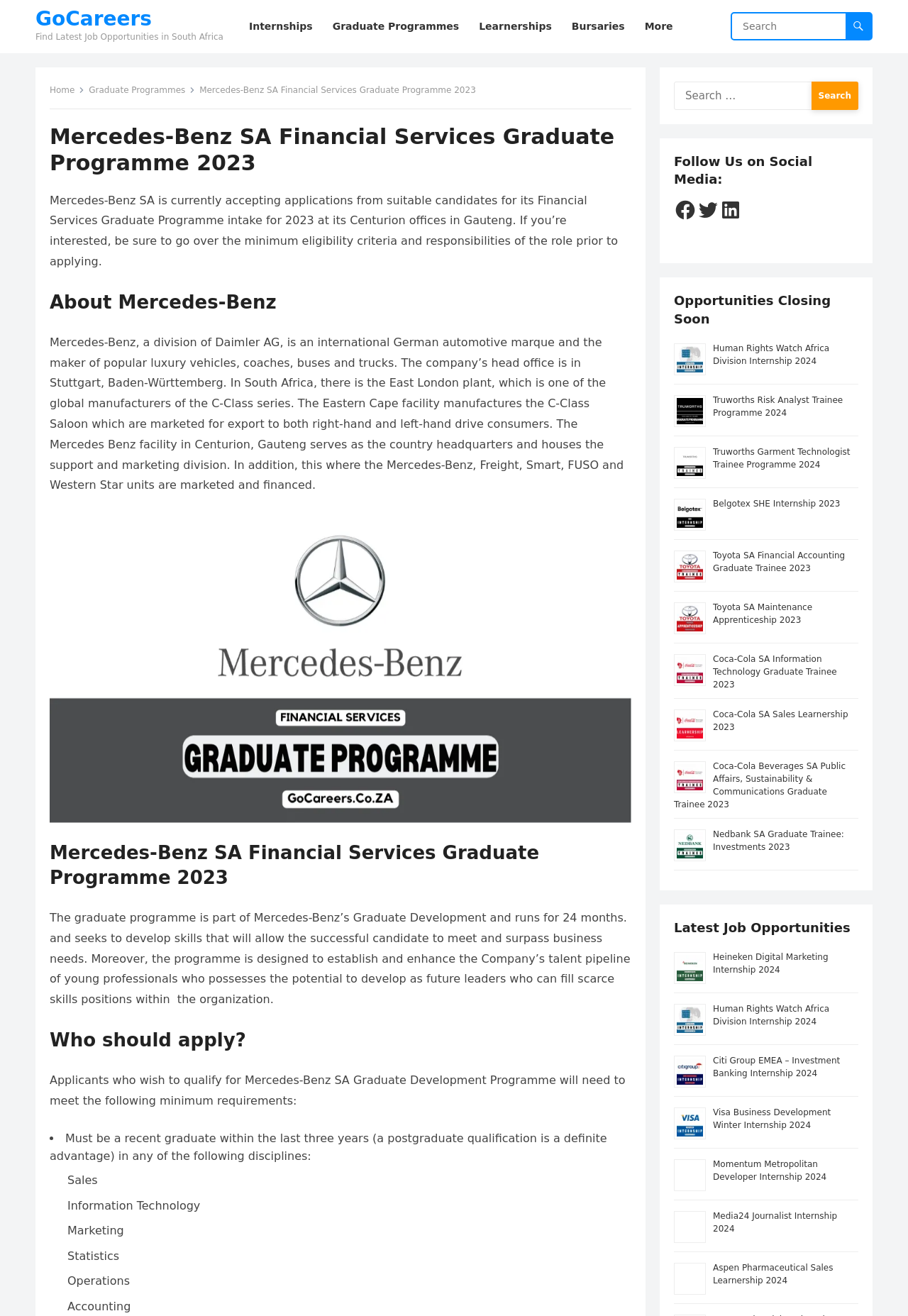What is the company offering graduate programme?
Based on the image, give a concise answer in the form of a single word or short phrase.

Mercedes-Benz SA